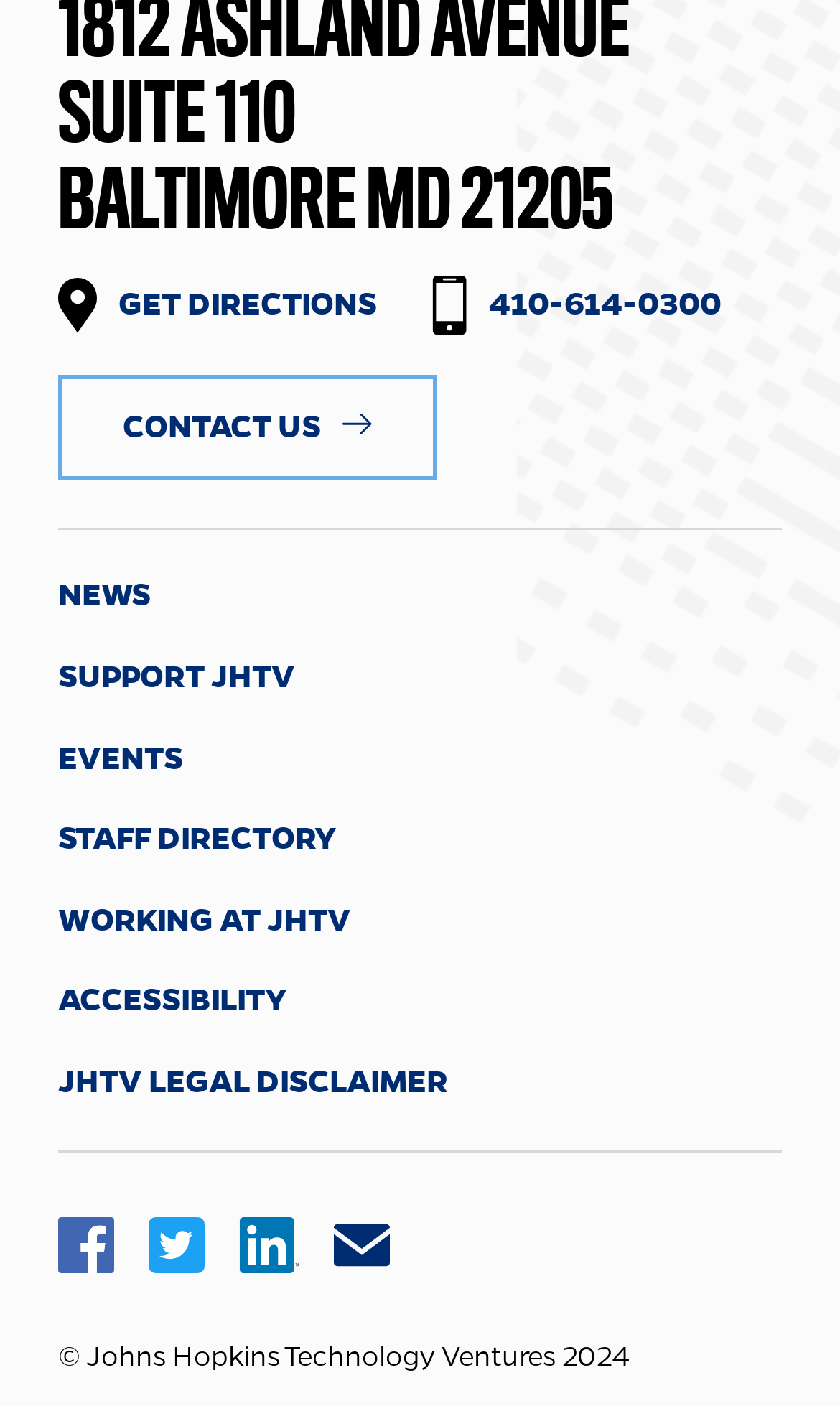Find the coordinates for the bounding box of the element with this description: "JHTV Legal Disclaimer".

[0.07, 0.742, 0.93, 0.799]